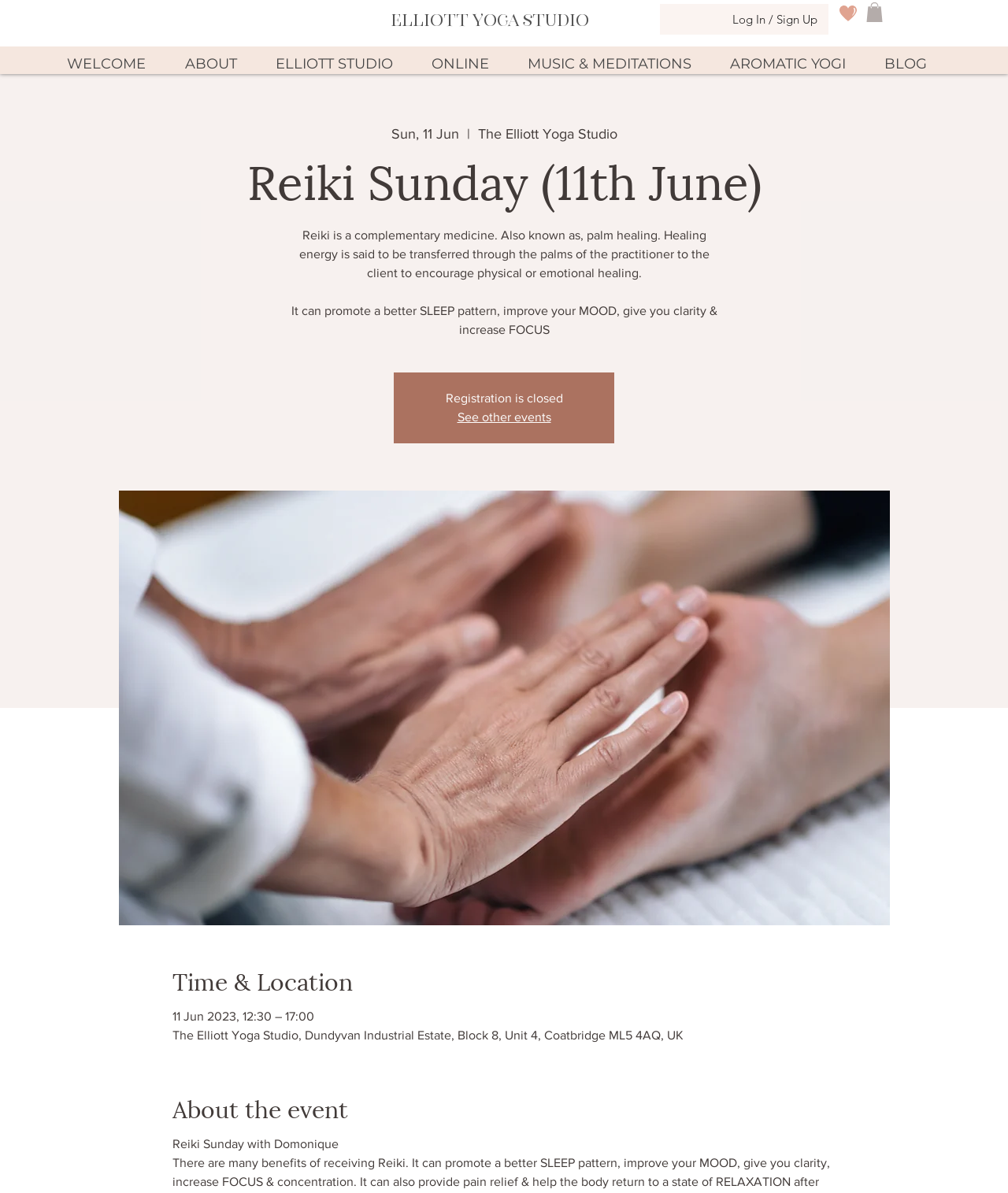Find the bounding box coordinates of the element's region that should be clicked in order to follow the given instruction: "Click the Elliott Yoga studio link". The coordinates should consist of four float numbers between 0 and 1, i.e., [left, top, right, bottom].

[0.388, 0.006, 0.584, 0.026]